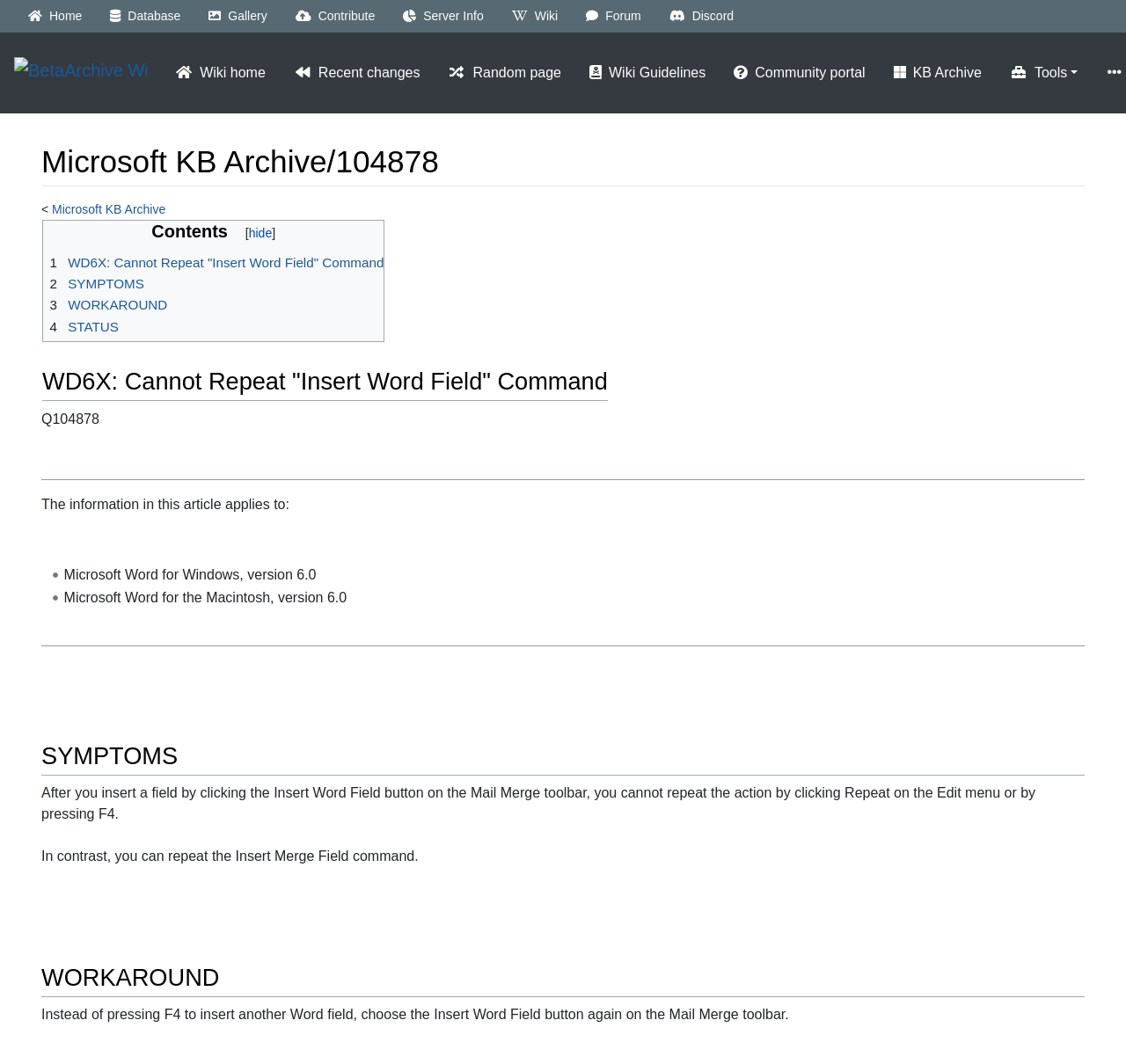From the webpage screenshot, identify the region described by Contact. Provide the bounding box coordinates as (top-left x, top-left y, bottom-right x, bottom-right y), with each value being a floating point number between 0 and 1.

None